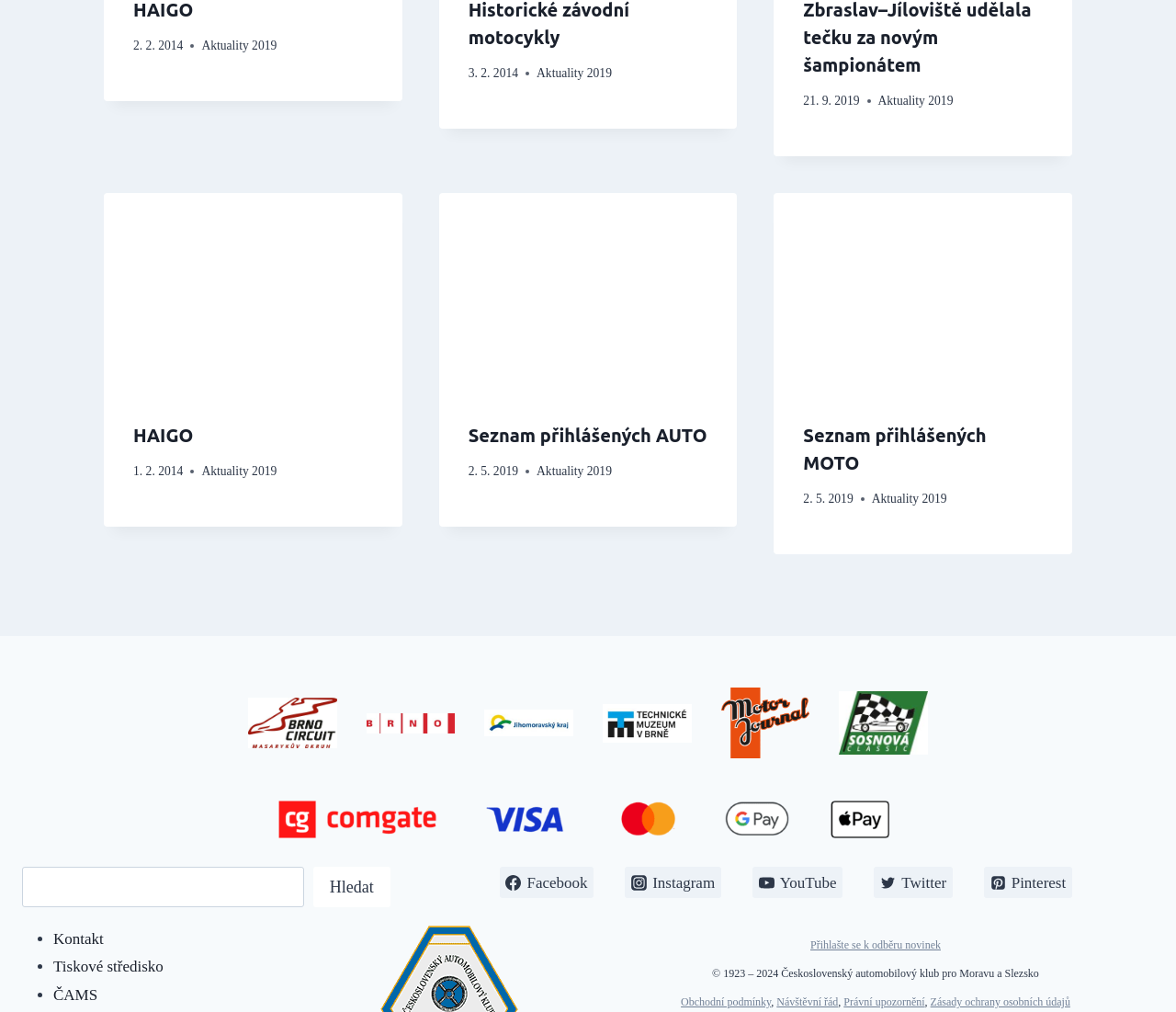Specify the bounding box coordinates of the element's region that should be clicked to achieve the following instruction: "Check Aktuality 2019". The bounding box coordinates consist of four float numbers between 0 and 1, in the format [left, top, right, bottom].

[0.171, 0.038, 0.235, 0.052]